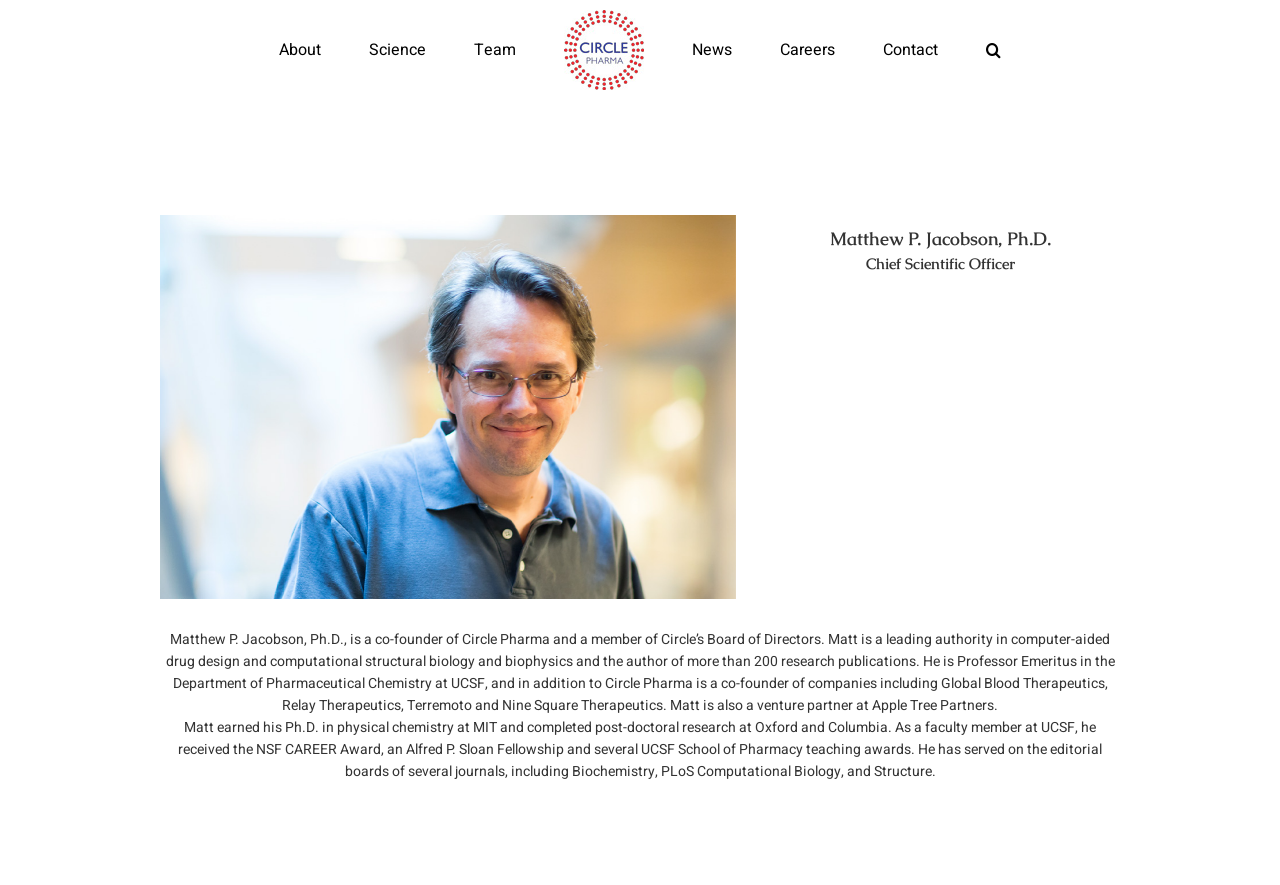Please provide the bounding box coordinates for the element that needs to be clicked to perform the instruction: "Click on Search". The coordinates must consist of four float numbers between 0 and 1, formatted as [left, top, right, bottom].

[0.77, 0.0, 0.782, 0.113]